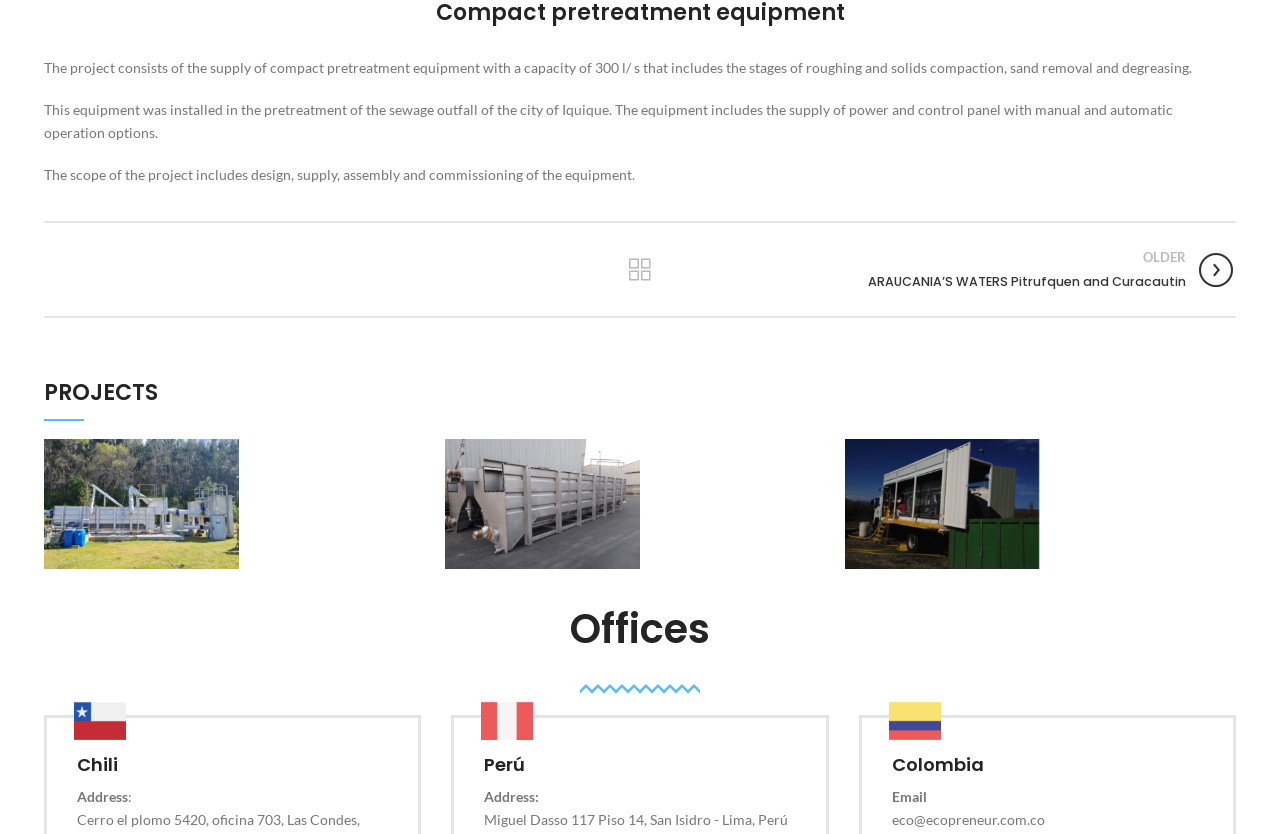Find the bounding box of the UI element described as: "View Large". The bounding box coordinates should be given as four float values between 0 and 1, i.e., [left, top, right, bottom].

[0.942, 0.526, 0.965, 0.562]